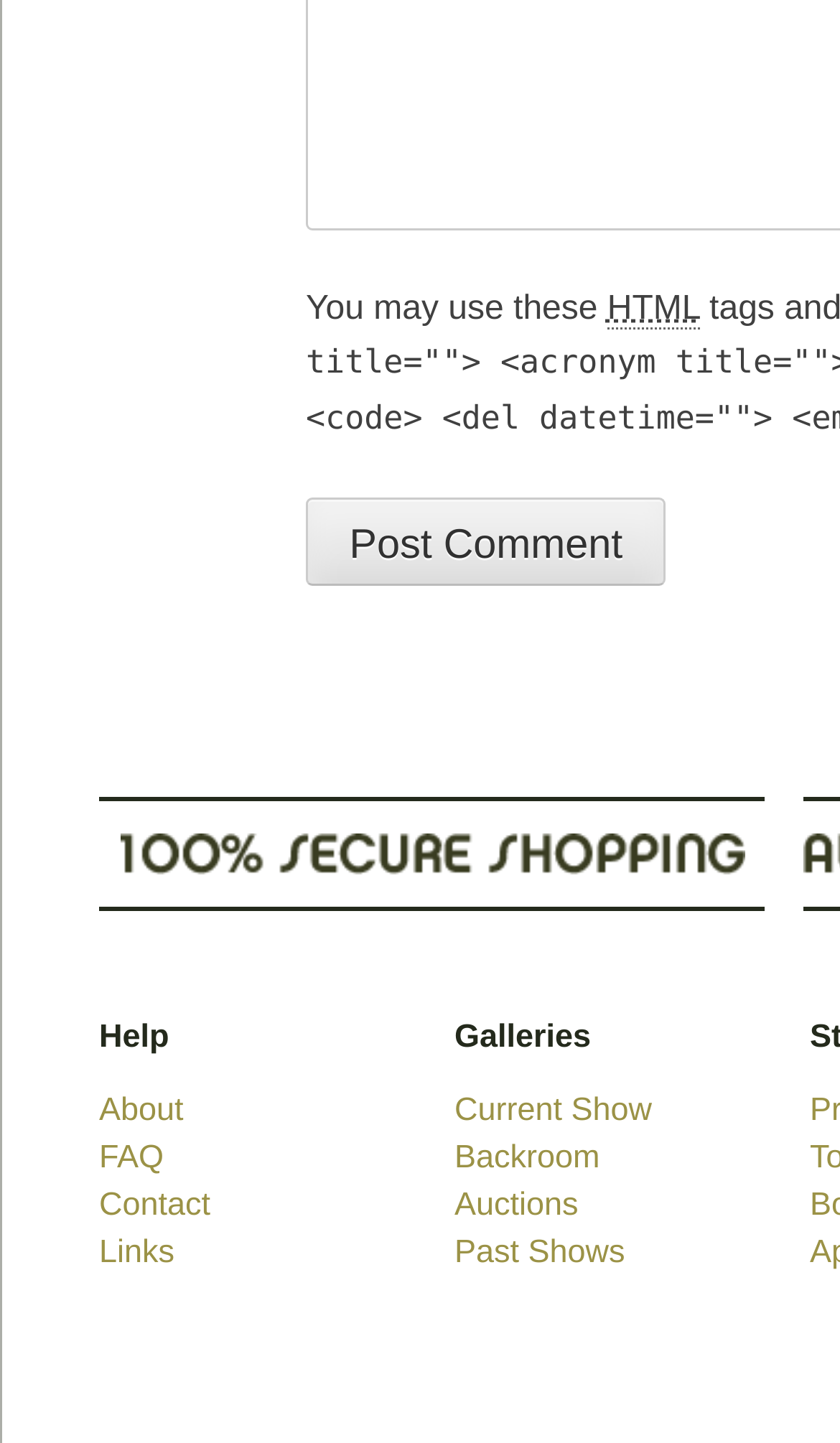Please identify the bounding box coordinates of the element's region that should be clicked to execute the following instruction: "Click the Post Comment button". The bounding box coordinates must be four float numbers between 0 and 1, i.e., [left, top, right, bottom].

[0.364, 0.345, 0.793, 0.406]